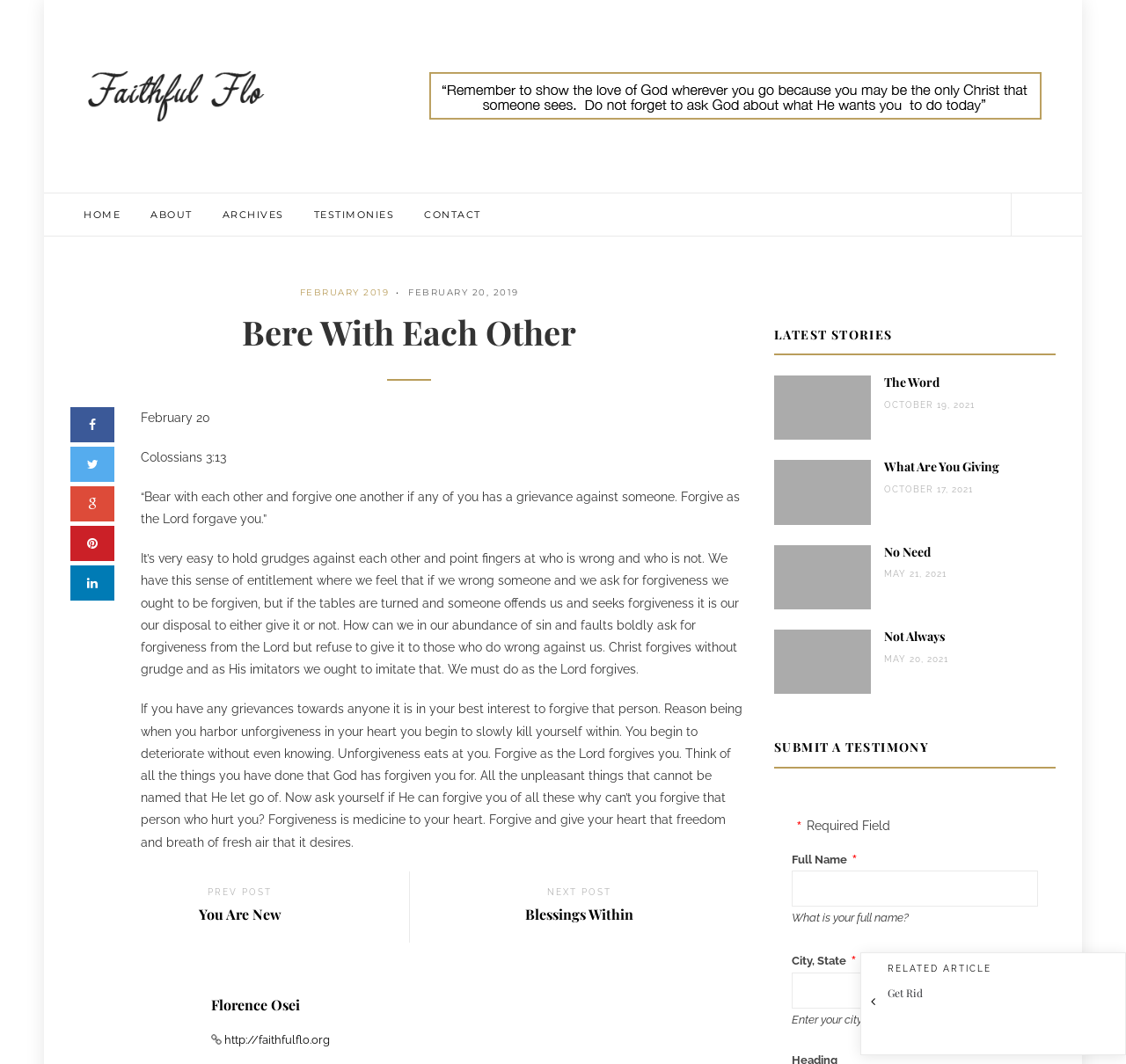Locate the bounding box coordinates of the element that should be clicked to execute the following instruction: "Click on the 'HOME' link".

[0.066, 0.182, 0.115, 0.221]